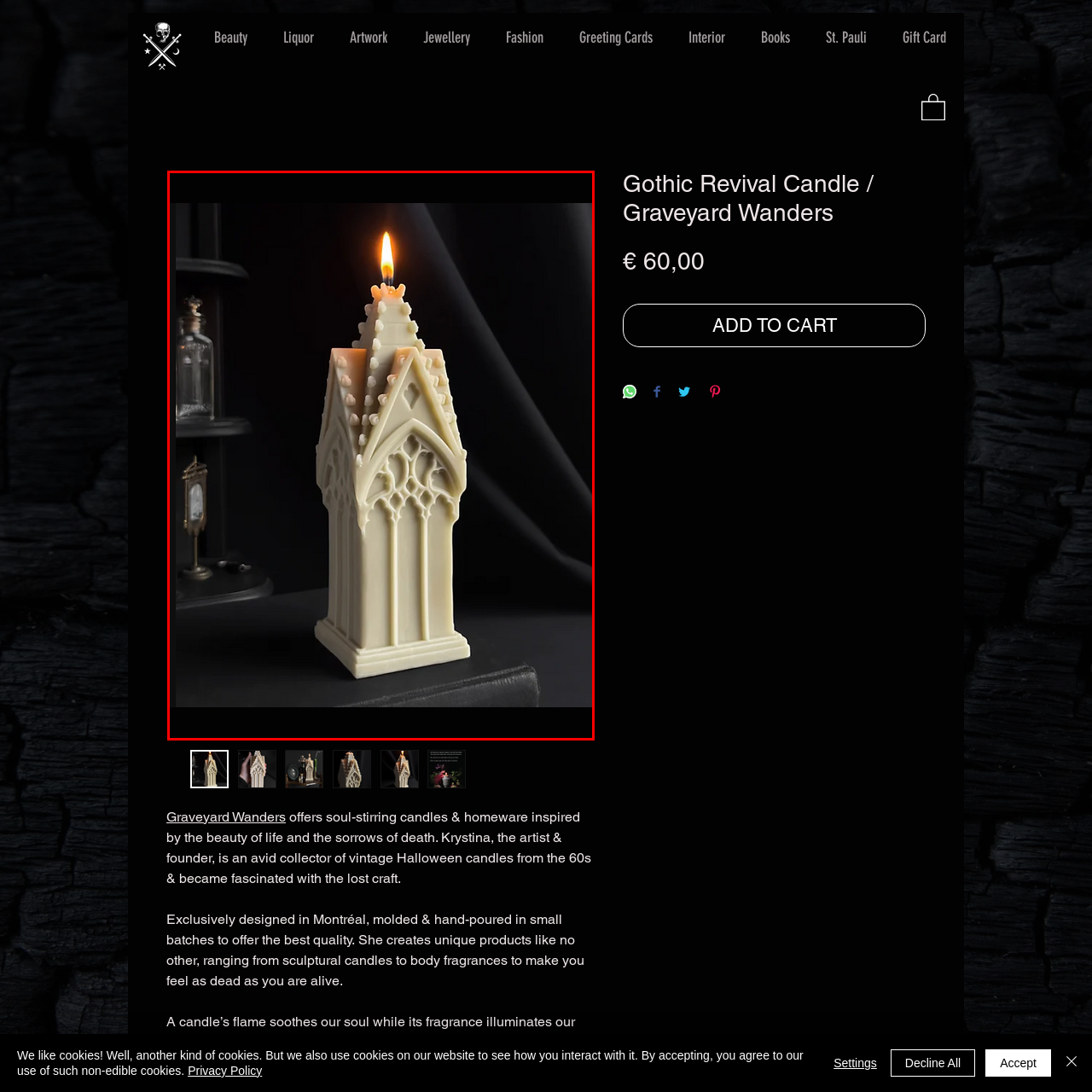Elaborate on the visual content inside the red-framed section with detailed information.

This captivating image features a Gothic Revival candle, elegantly designed to resemble a miniaturized Gothic cathedral. The candle, crafted in soft ivory tones, showcases intricate details such as arched windows and decorative pinnacles, highlighting the beauty of Gothic architectural motifs. At the top, a vibrant flame flickers, casting a warm glow and creating a cozy yet ethereal atmosphere. The backdrop is stark and dark, enhancing the candle's luminous presence. This striking piece not only serves as a source of light but also as a stunning decorative element, making it a perfect addition to any space that seeks to evoke a sense of artistry and history.